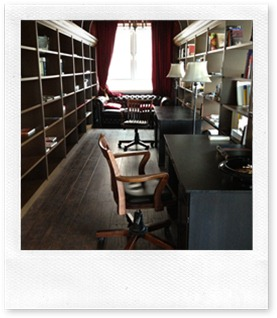Illustrate the image with a detailed caption.

The image depicts an inviting and well-organized workspace that combines elements of comfort and professionalism. On one side, there are tall bookshelves lined with books, suggesting a resourceful environment conducive to learning and brainstorming. In the foreground, a wooden desk with an office chair offers a dedicated space for focused work, while a second chair sits nearby, indicating potential for collaboration or discussions.

Natural light filters through a large window dressed with soft curtains, highlighting the room's warm ambiance. A cozy sitting area in the background, featuring plush seating, invites relaxation or casual meetings, adding to the overall balance of functionality and comfort. This setting embodies the idea of a workspace that fosters creativity while still promoting productivity, akin to innovative environments like those at Google, where fun and comfort intersect with work culture.